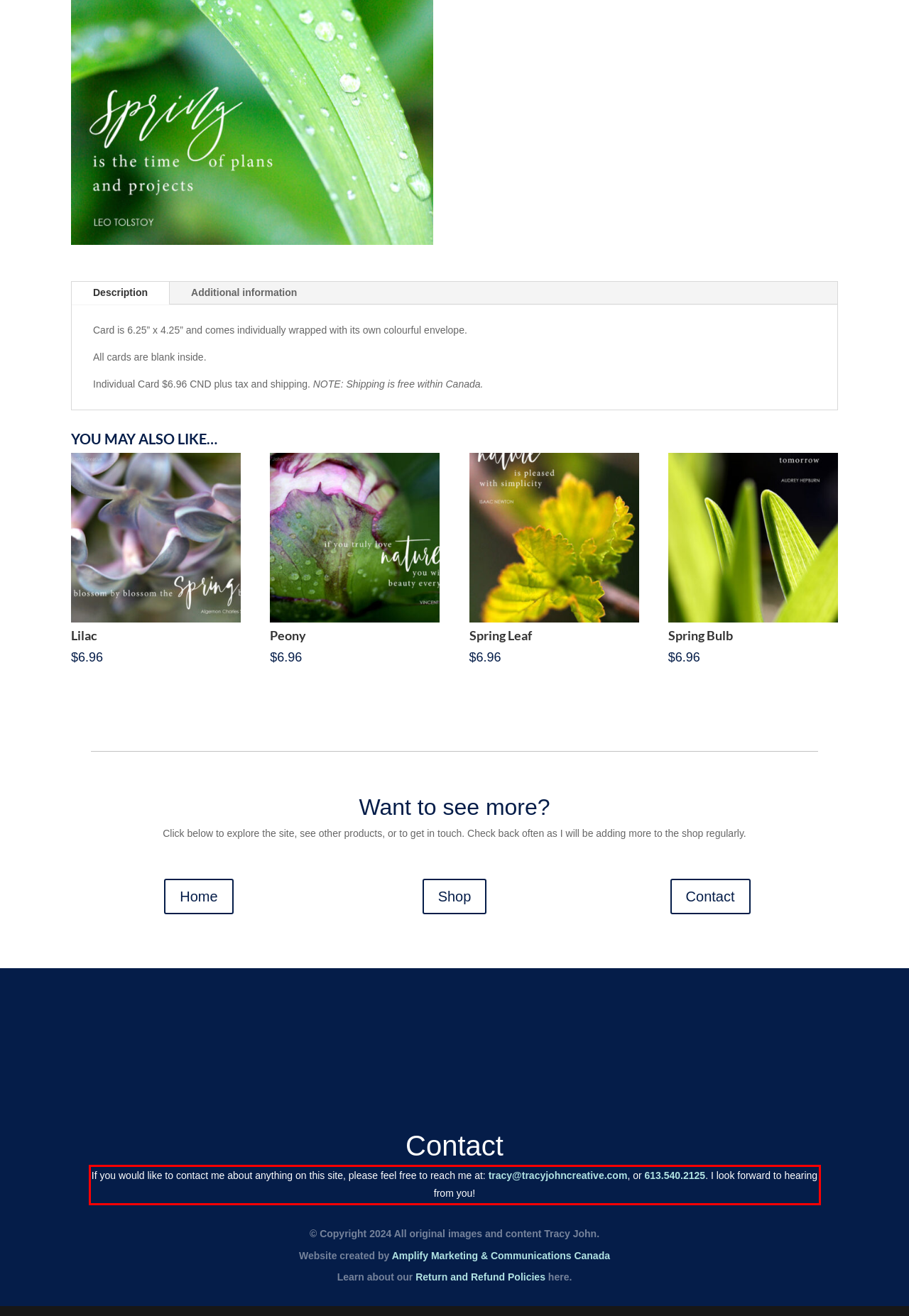Perform OCR on the text inside the red-bordered box in the provided screenshot and output the content.

If you would like to contact me about anything on this site, please feel free to reach me at: tracy@tracyjohncreative.com, or 613.540.2125. I look forward to hearing from you!